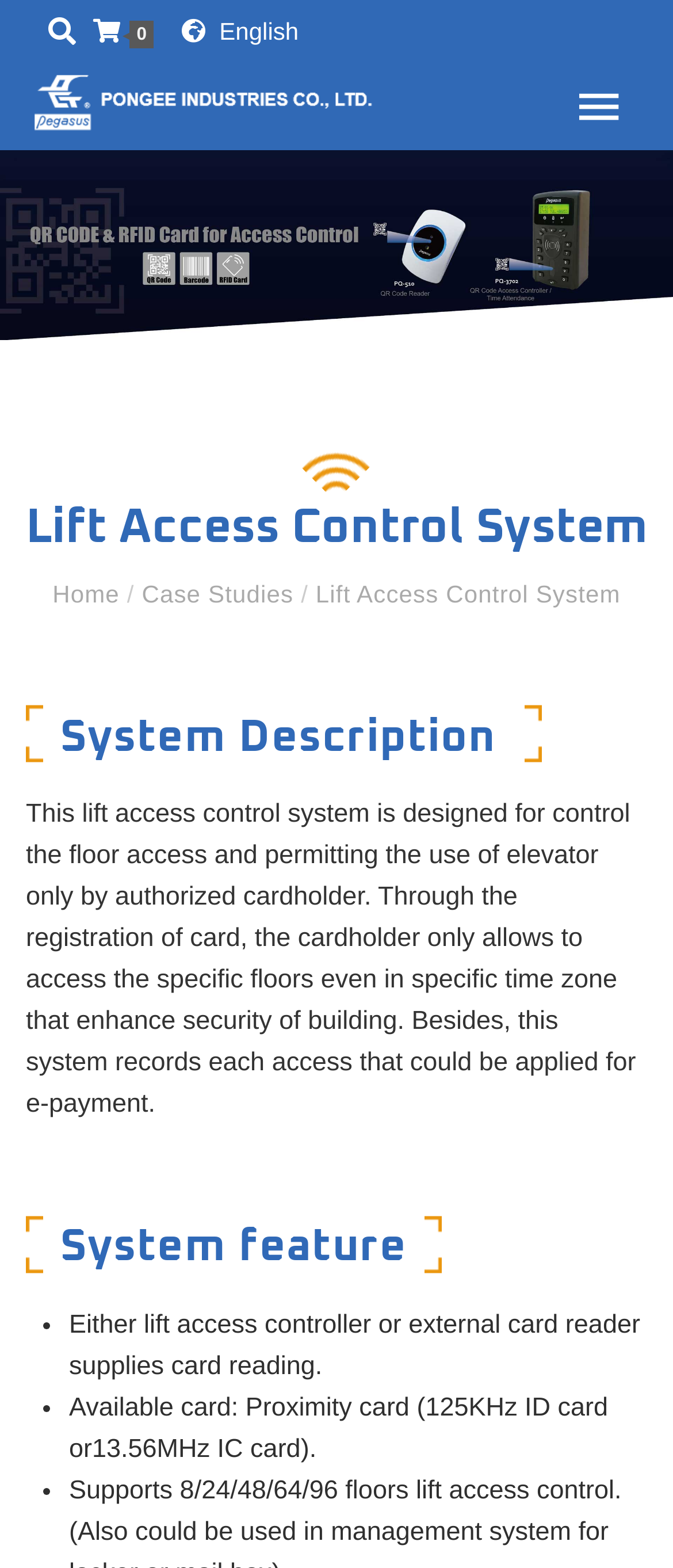What is the benefit of the system?
Please provide a detailed answer to the question.

The system description mentions that the system enhances the security of the building by controlling floor access and permitting elevator use only by authorized cardholders, which implies that the system provides an additional layer of security.